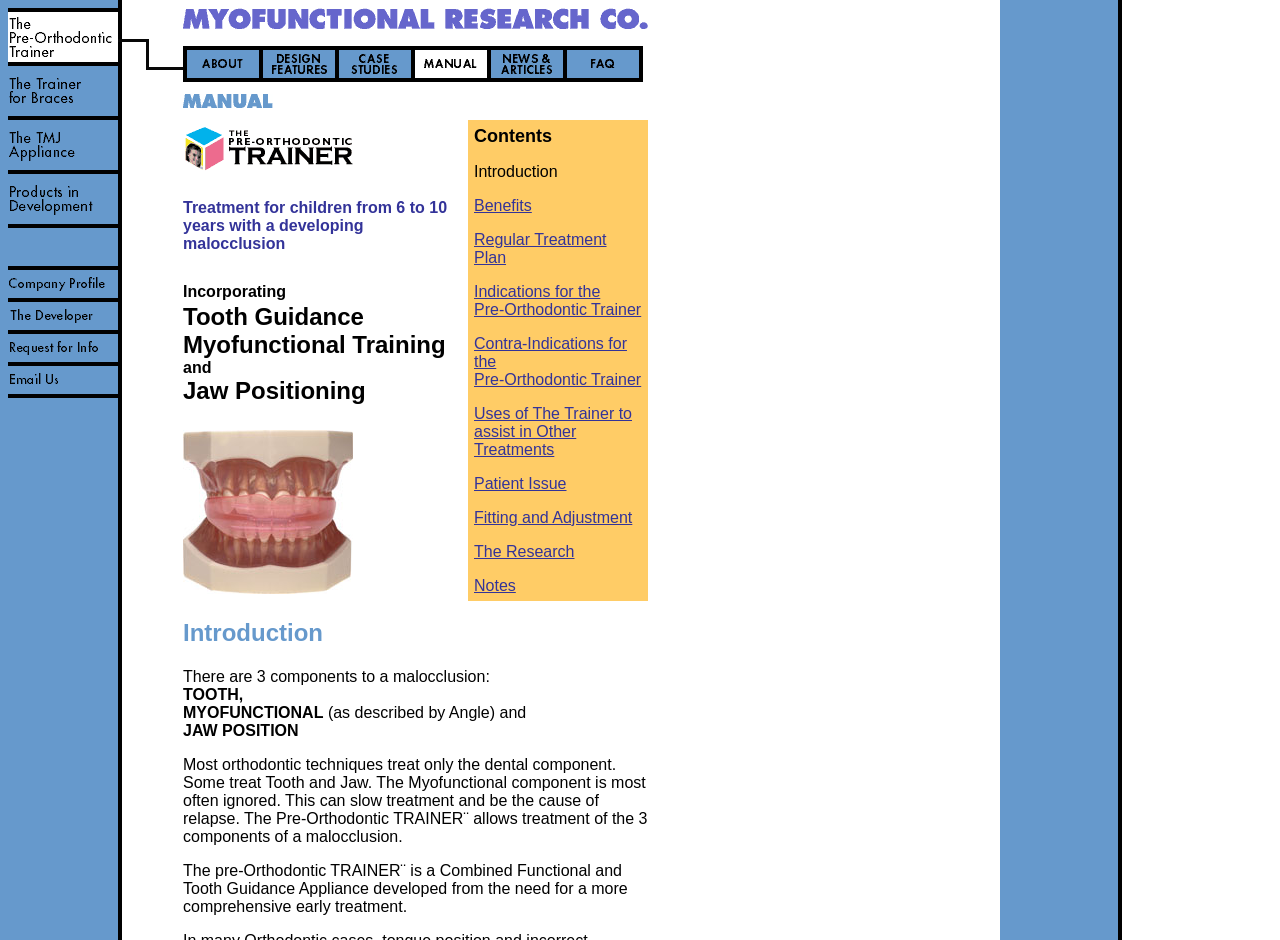What is the last link in the bottom table?
Give a thorough and detailed response to the question.

The last link is found in the last table row of the bottom table, inside a table cell with a bounding box of [0.006, 0.389, 0.092, 0.419]. The text 'Email Us' is a link, and it's the last link in the bottom table.